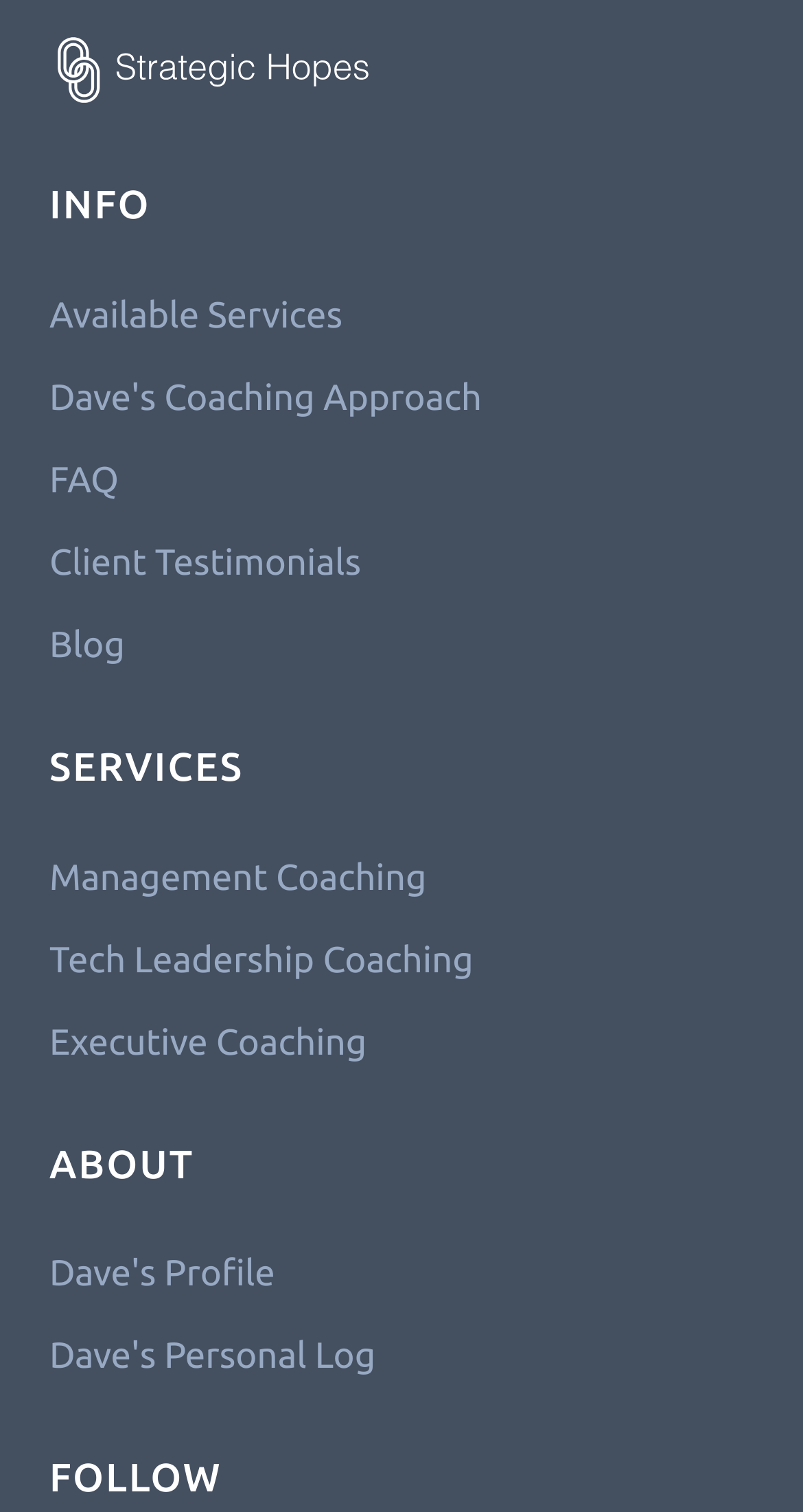Using the elements shown in the image, answer the question comprehensively: How many links are under the 'INFO' section?

Under the 'INFO' section, I can count five links: 'Available Services', 'Dave's Coaching Approach', 'FAQ', 'Client Testimonials', and 'Blog'. These links are grouped together under the 'INFO' heading.